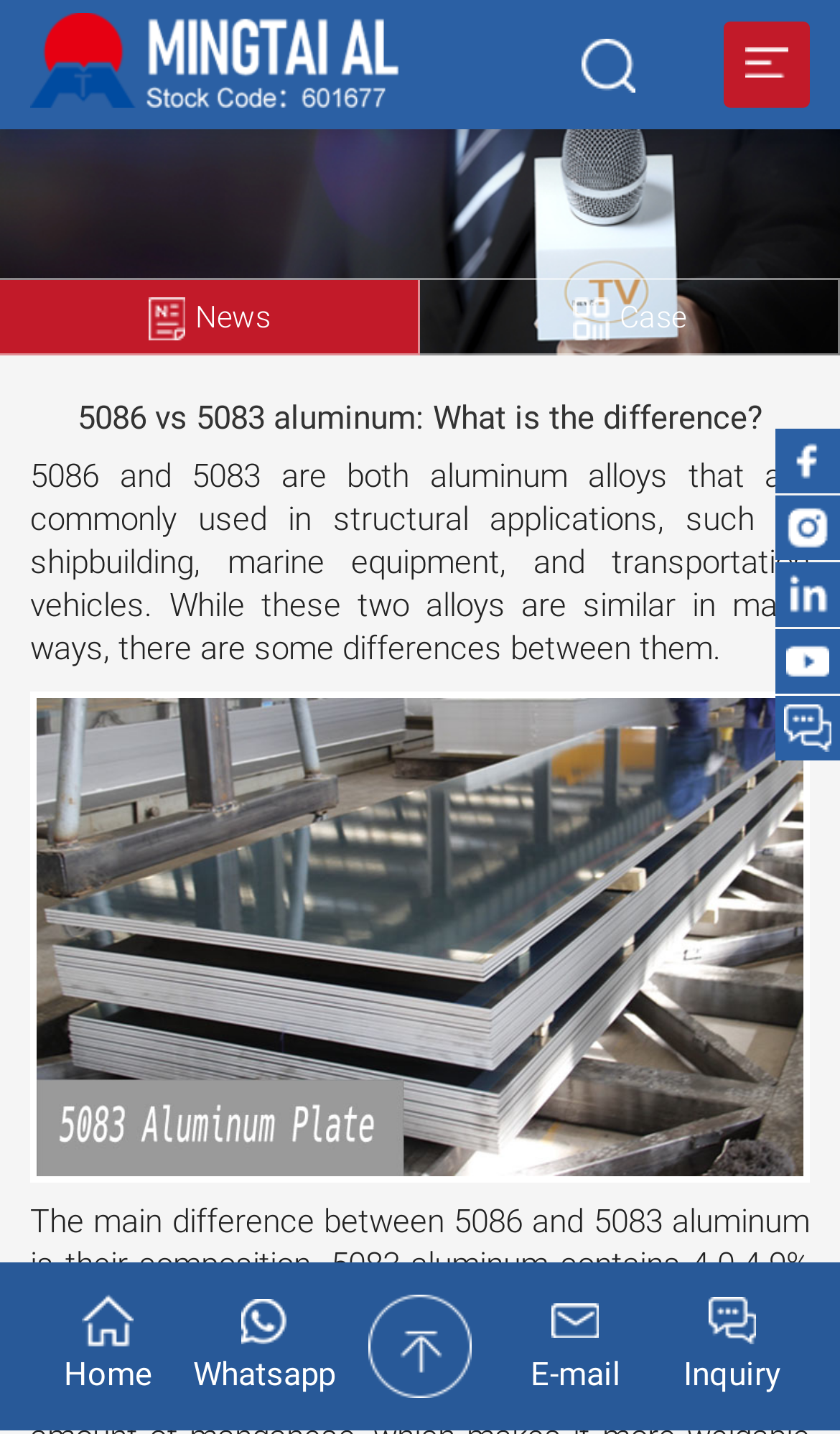How many links are there in the top navigation menu?
Can you offer a detailed and complete answer to this question?

The top navigation menu has two links, 'News' and 'Case', which are located at the top center of the webpage.